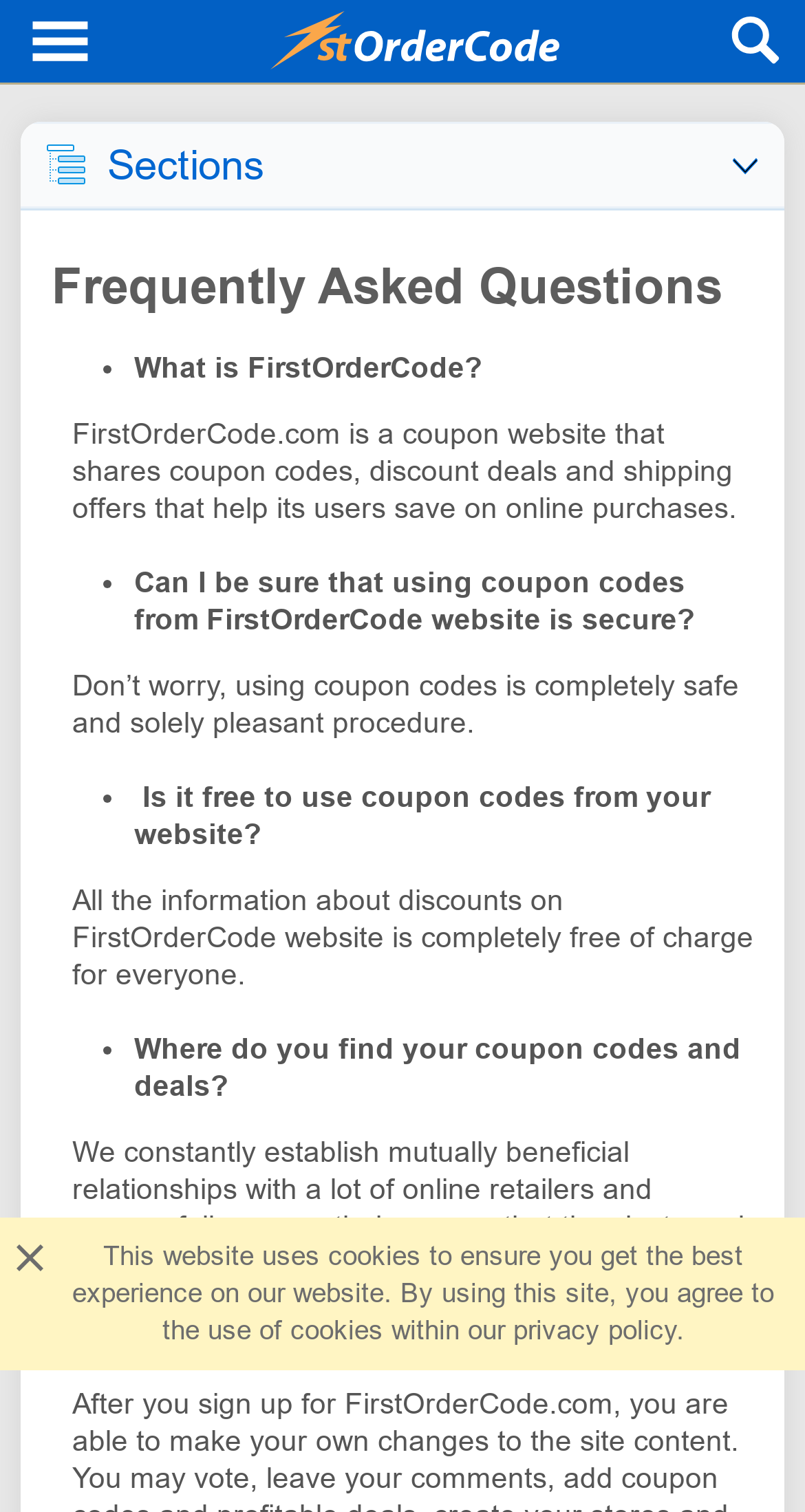Using the element description: "aria-label="firstordercode"", determine the bounding box coordinates for the specified UI element. The coordinates should be four float numbers between 0 and 1, [left, top, right, bottom].

[0.154, 0.0, 0.877, 0.055]